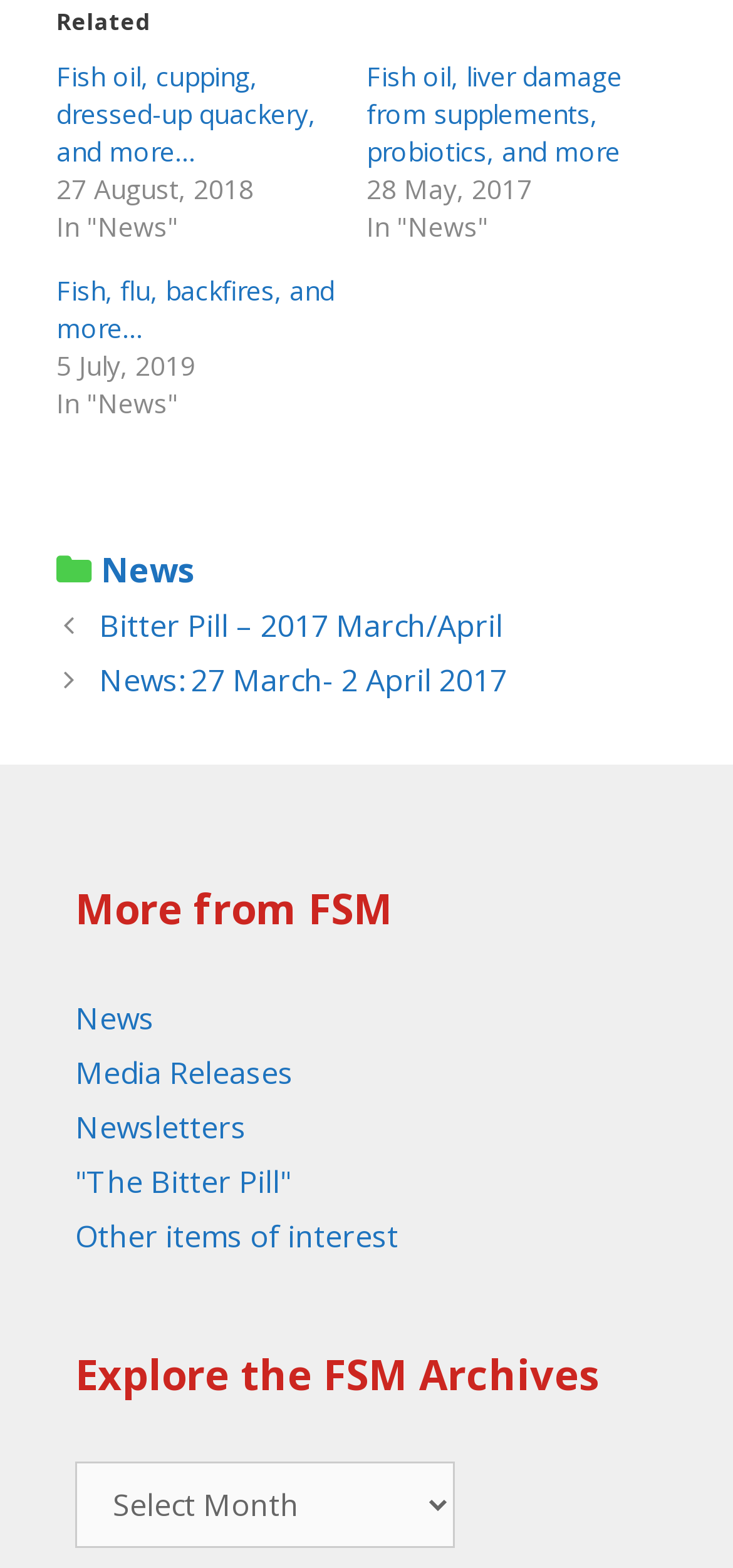Please find the bounding box coordinates of the element's region to be clicked to carry out this instruction: "Browse 'News' category".

[0.138, 0.349, 0.266, 0.377]